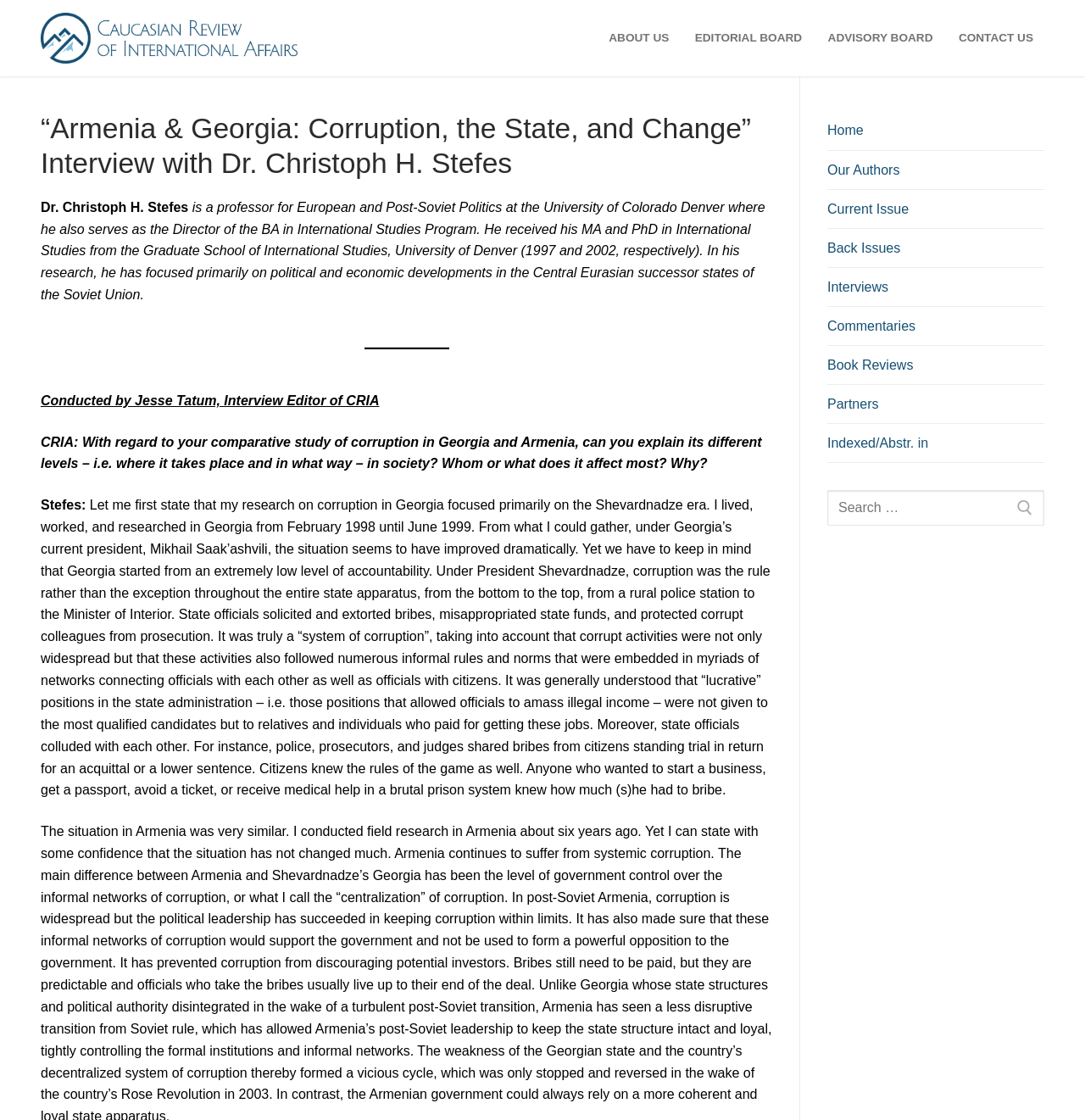Specify the bounding box coordinates of the element's region that should be clicked to achieve the following instruction: "Browse files". The bounding box coordinates consist of four float numbers between 0 and 1, in the format [left, top, right, bottom].

None